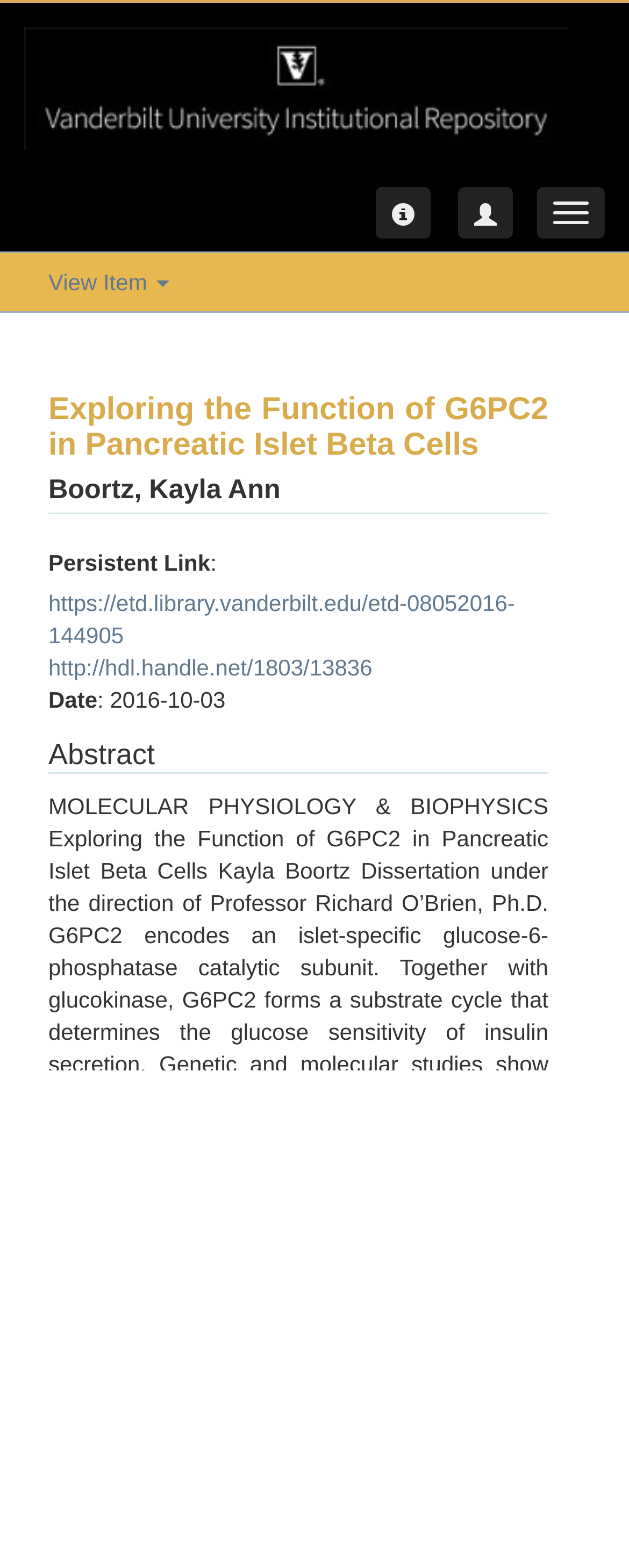Identify the coordinates of the bounding box for the element described below: "https://etd.library.vanderbilt.edu/etd-08052016-144905". Return the coordinates as four float numbers between 0 and 1: [left, top, right, bottom].

[0.077, 0.376, 0.819, 0.413]